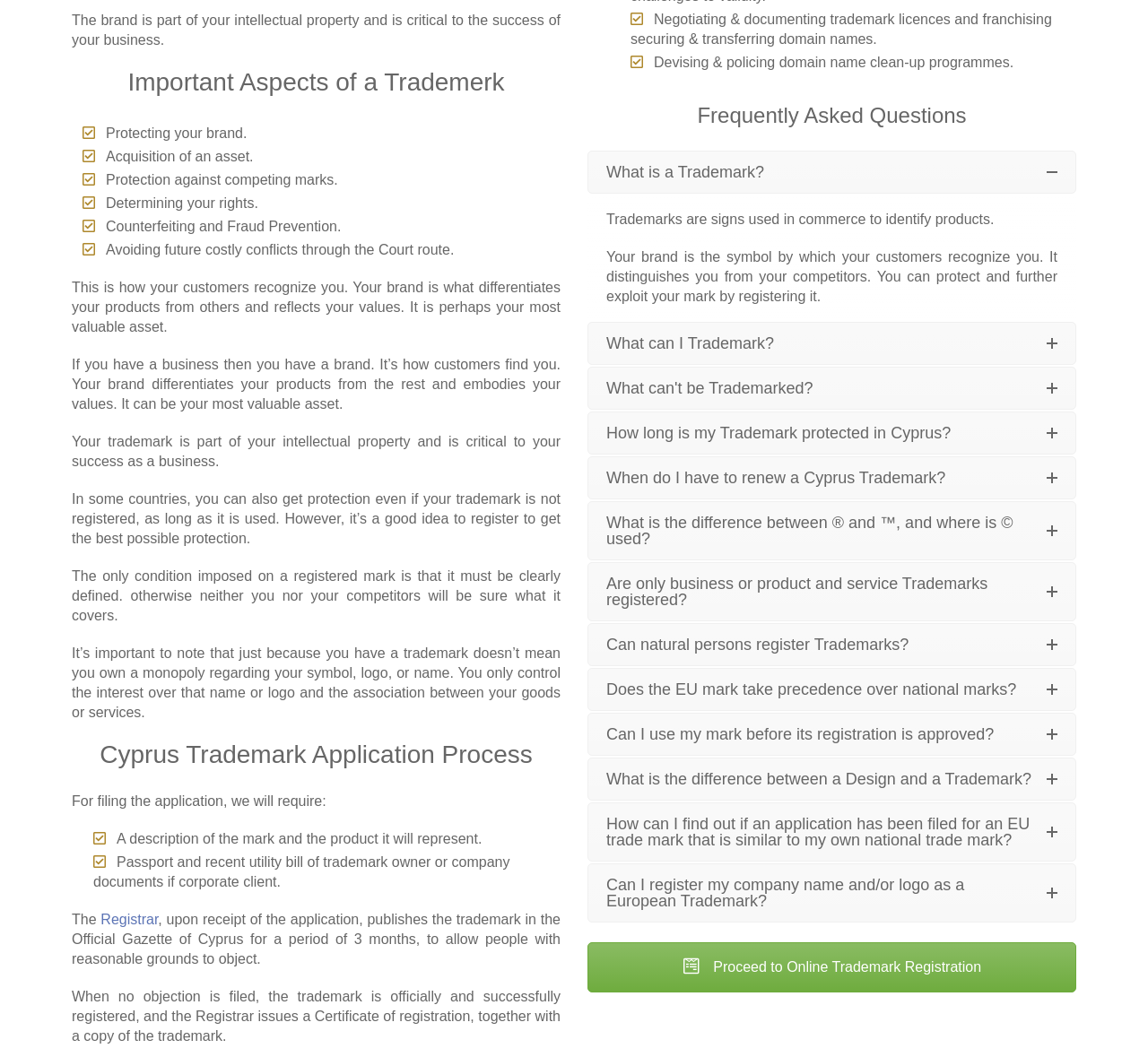Find the bounding box coordinates of the area that needs to be clicked in order to achieve the following instruction: "Read about the importance of protecting your brand". The coordinates should be specified as four float numbers between 0 and 1, i.e., [left, top, right, bottom].

[0.062, 0.012, 0.488, 0.045]